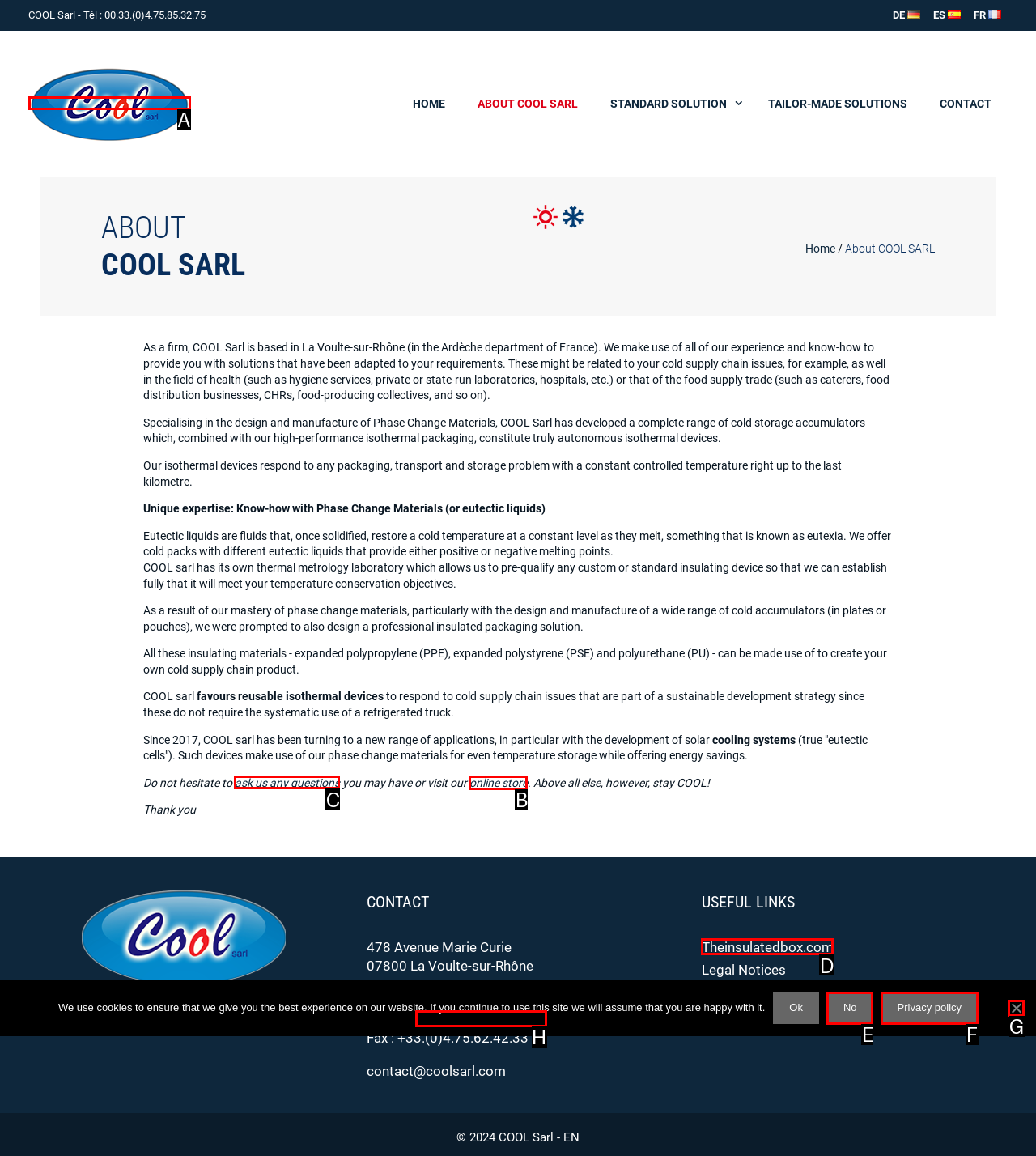Tell me which option I should click to complete the following task: Click the 'online store' link
Answer with the option's letter from the given choices directly.

B